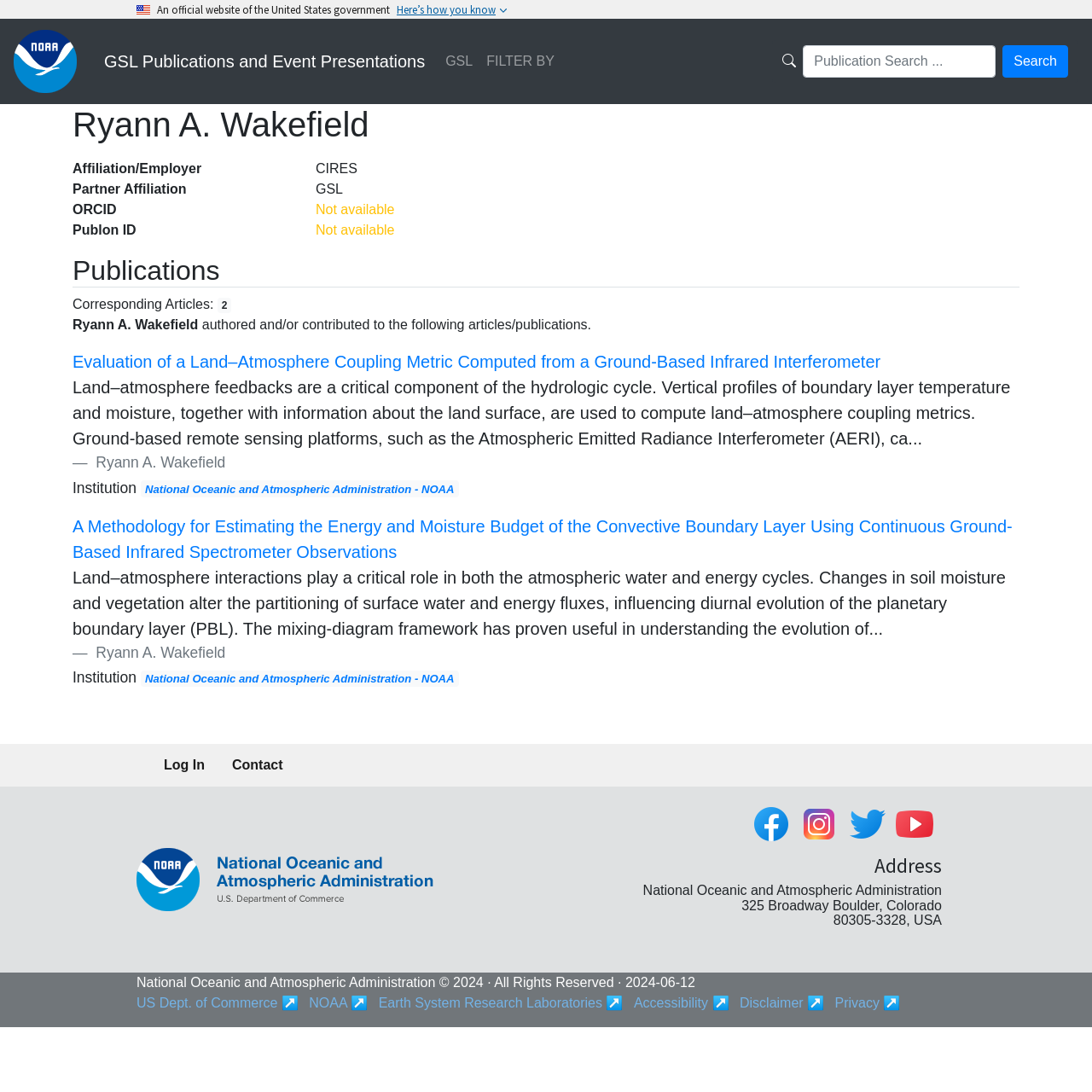Give a detailed account of the webpage.

The webpage is a publication directory for the Global System Laboratory (GSL) of the National Oceanic and Atmospheric Administration (NOAA). At the top left, there is a U.S. flag image, followed by a text stating that it is an official website of the United States government. Below this, there is a button labeled "Here's how you know" and a link to the National Oceanic Atmospheric Administration.

On the top right, there are links to GSL Publications and Event Presentations, GSL, and FILTER BY, along with a search bar and a search button. Below this, there is a heading with the name "Ryann A. Wakefield" and some information about their affiliation and employer.

The main content of the webpage is divided into sections, each with a heading and a list of publications. The first section is titled "Publications" and has two blockquotes with links to articles and their descriptions. Each blockquote has a link to the article title, followed by a brief summary of the article.

At the bottom of the page, there are links to Log In, Contact, and social media platforms such as Facebook, Instagram, Twitter, and YouTube. There is also an address section with the address of the National Oceanic and Atmospheric Administration in Boulder, Colorado.

Finally, at the very bottom of the page, there is a copyright notice and links to the US Dept. of Commerce, NOAA, Earth System Research Laboratories, Accessibility, Disclaimer, and Privacy.